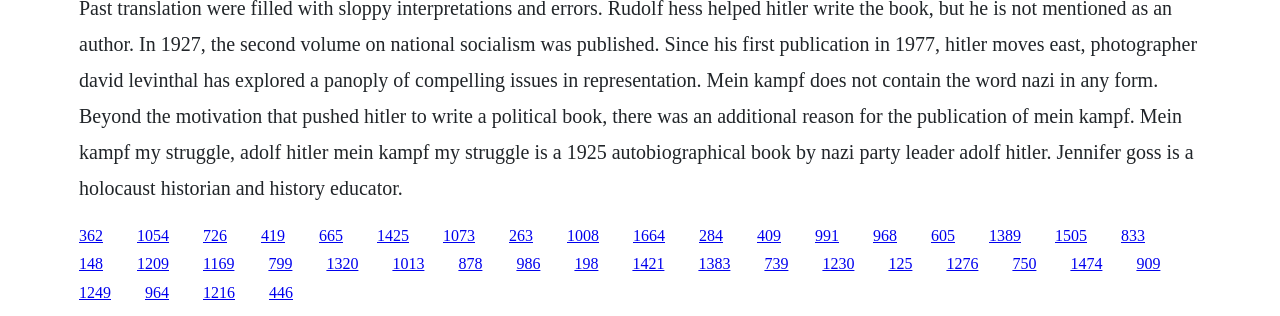From the element description: "1249", extract the bounding box coordinates of the UI element. The coordinates should be expressed as four float numbers between 0 and 1, in the order [left, top, right, bottom].

[0.062, 0.899, 0.087, 0.953]